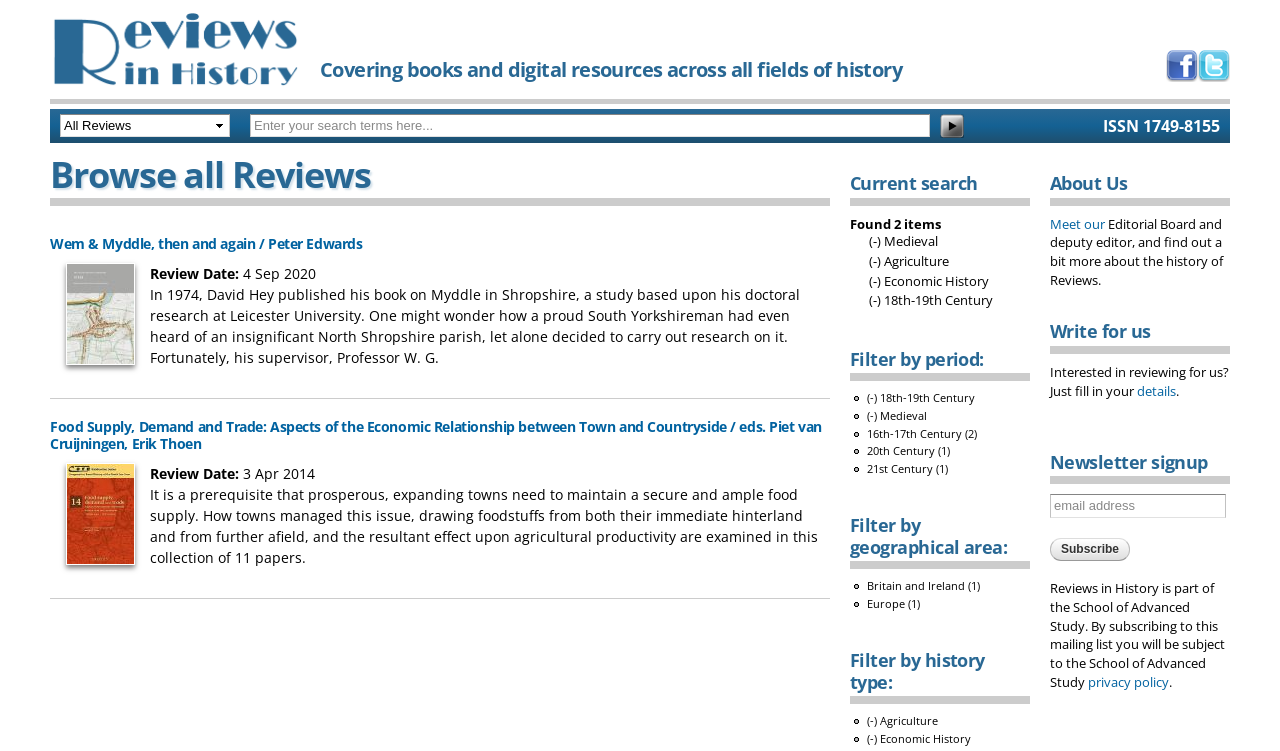Determine and generate the text content of the webpage's headline.

Browse all Reviews